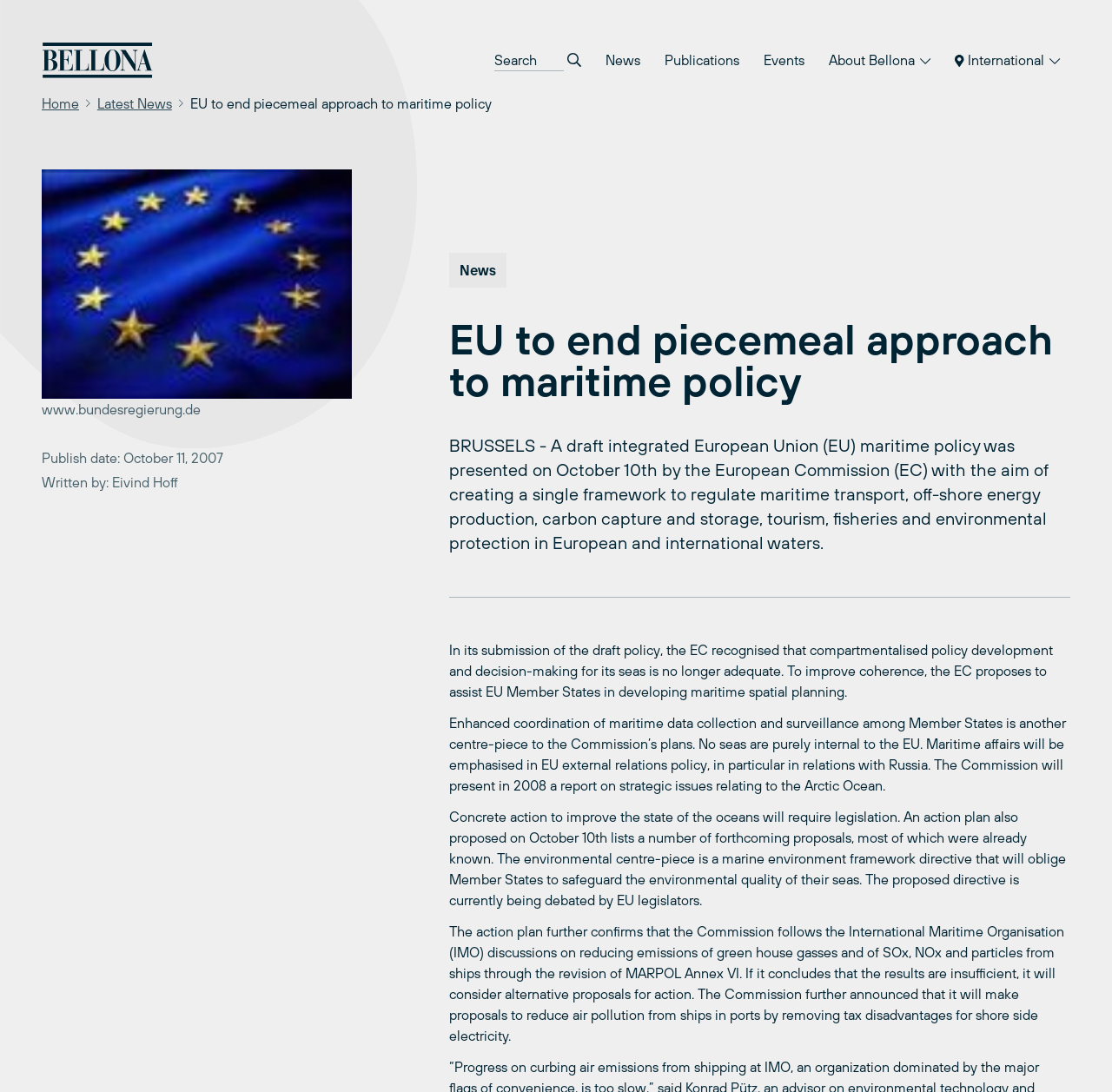What is the purpose of the search box?
Based on the visual content, answer with a single word or a brief phrase.

Search the website